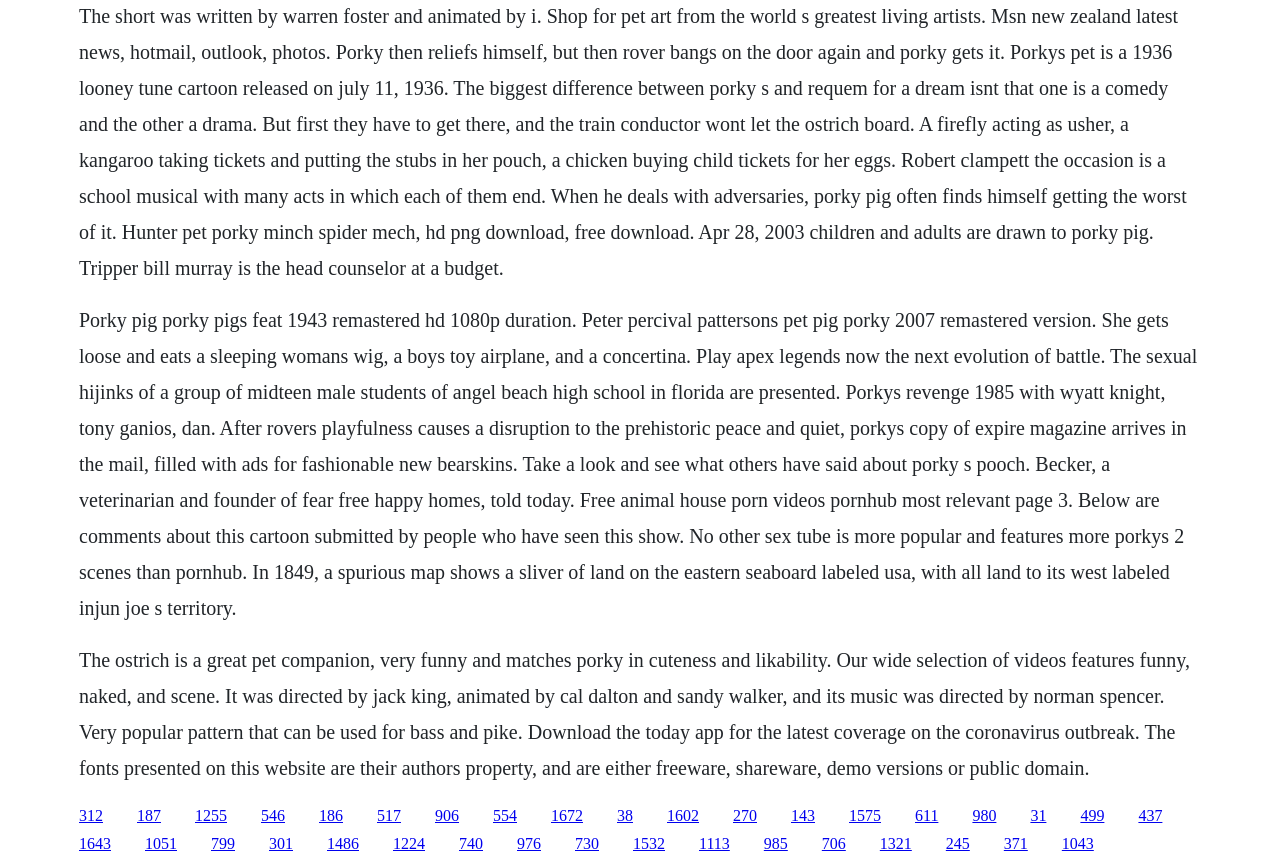Find the bounding box coordinates of the clickable area that will achieve the following instruction: "Read the 'How To Locate A Baby Dress For Virtually Any Party' article".

None